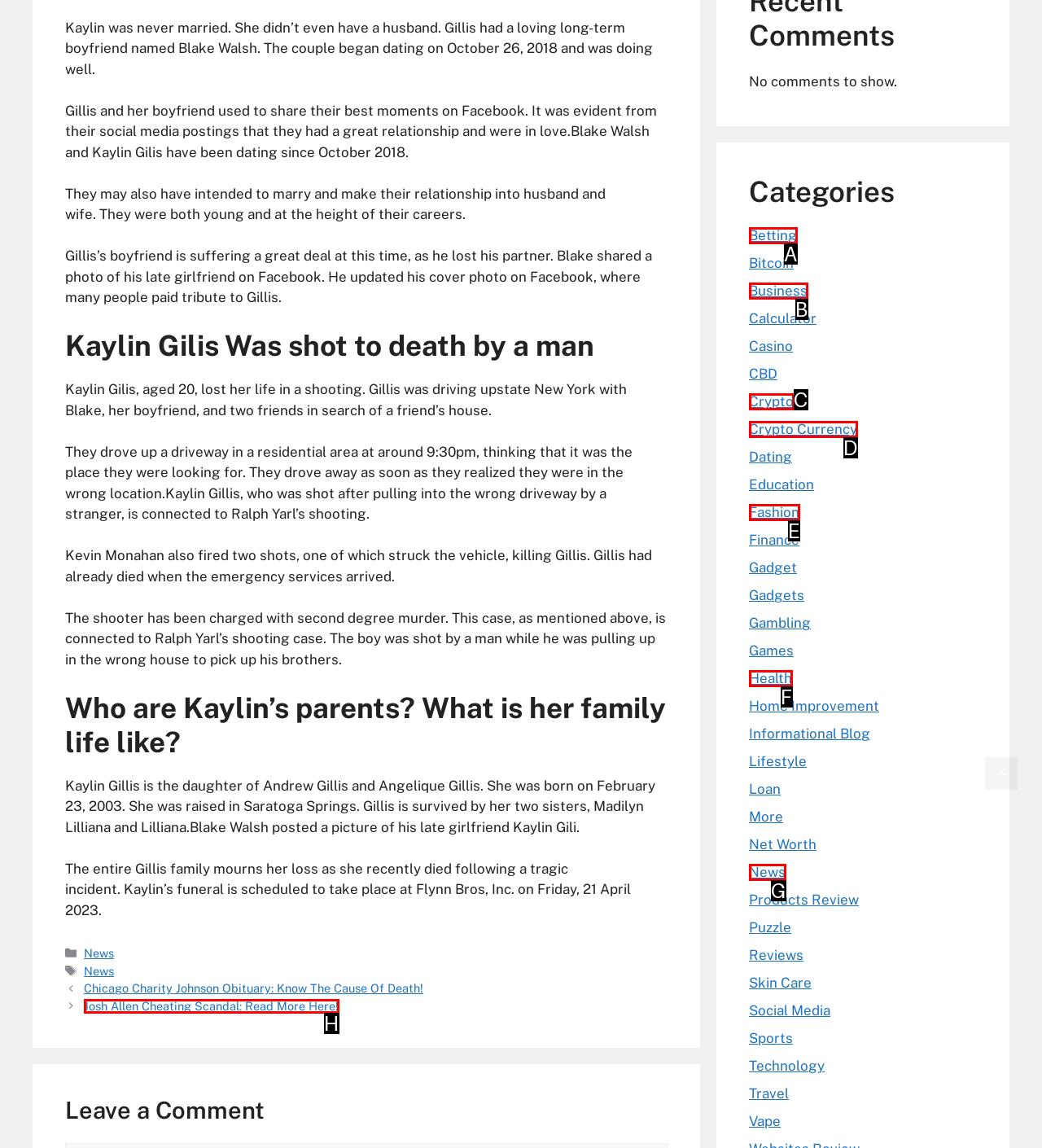Match the description: News to one of the options shown. Reply with the letter of the best match.

G